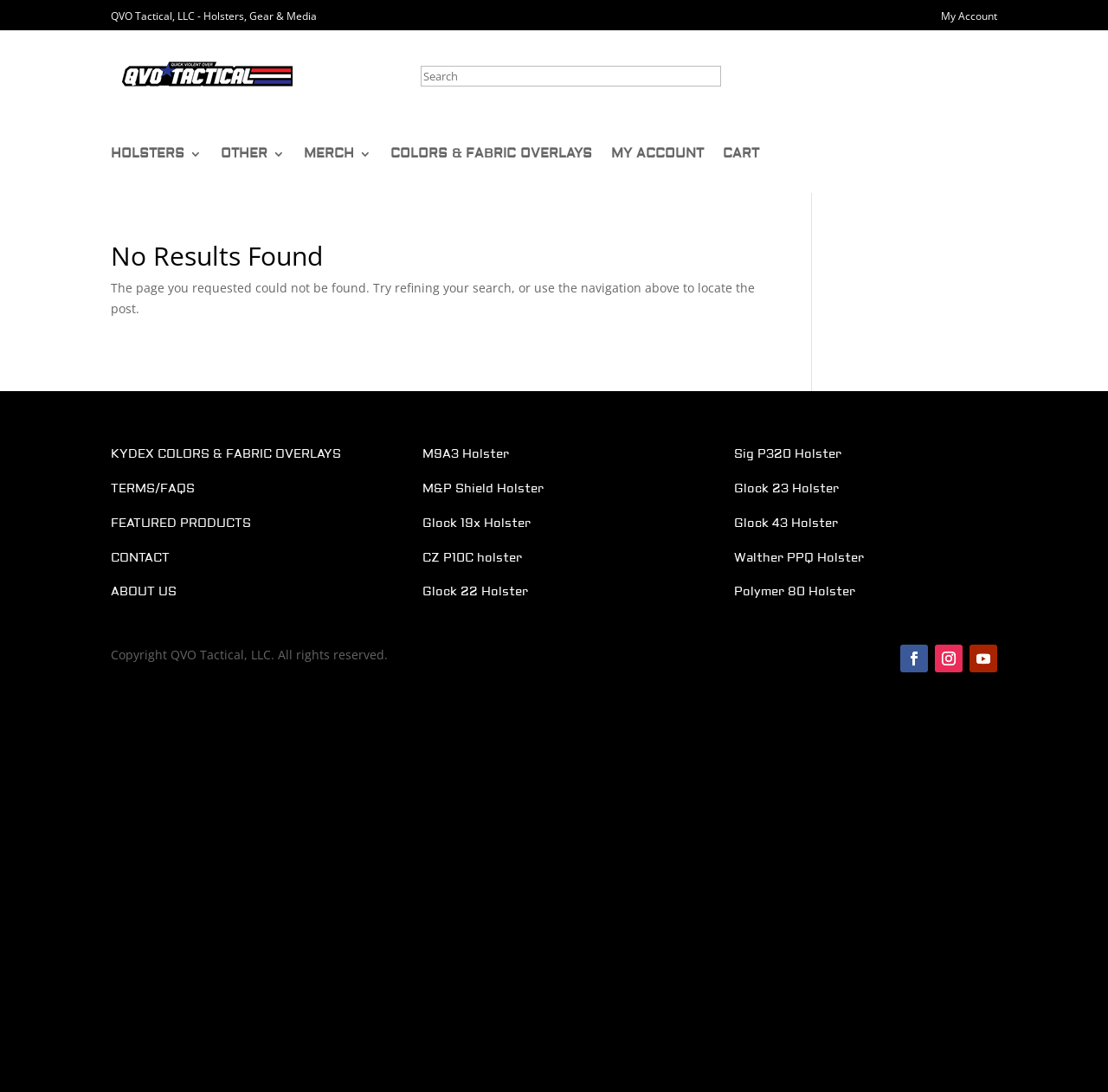Please locate and generate the primary heading on this webpage.

No Results Found